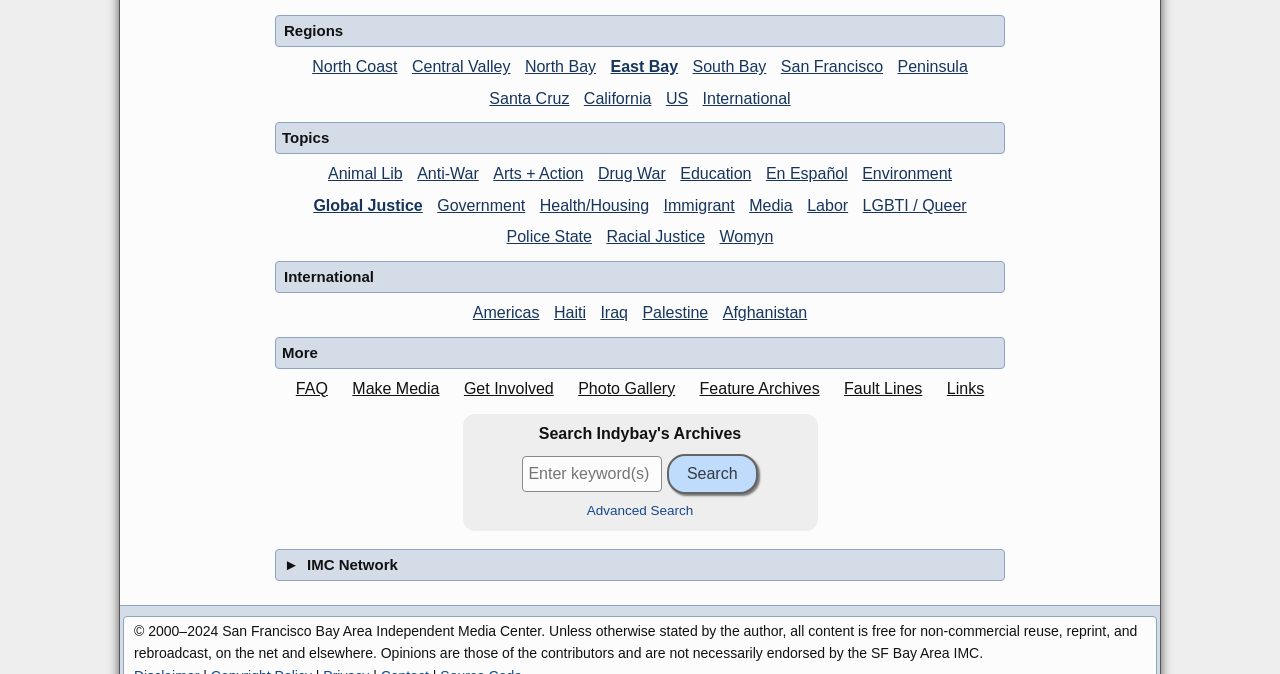Please find the bounding box coordinates of the clickable region needed to complete the following instruction: "Search for a keyword". The bounding box coordinates must consist of four float numbers between 0 and 1, i.e., [left, top, right, bottom].

[0.408, 0.677, 0.518, 0.73]